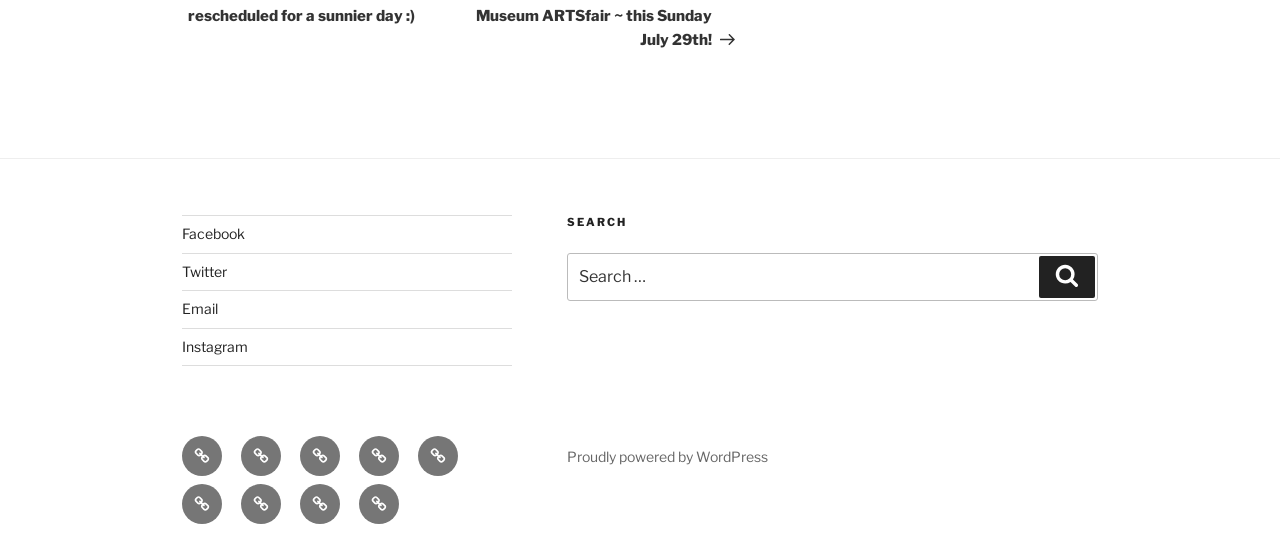Answer the question using only one word or a concise phrase: What is the purpose of the search box?

Search for content